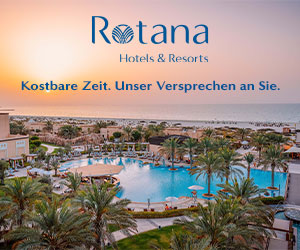What type of trees surround the pool?
Please use the image to provide a one-word or short phrase answer.

Palm trees